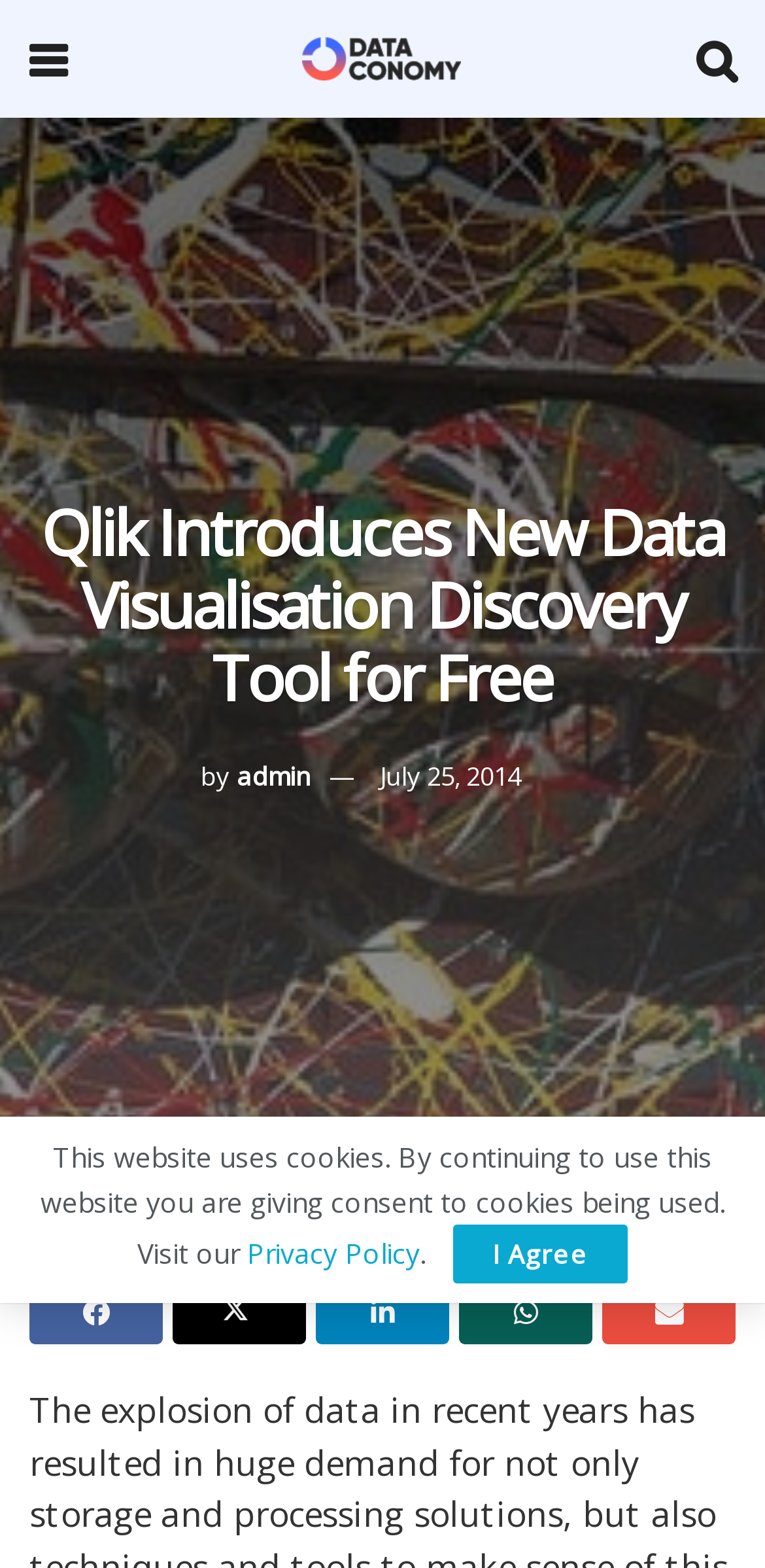Identify the bounding box coordinates for the element you need to click to achieve the following task: "Click on the search icon". The coordinates must be four float values ranging from 0 to 1, formatted as [left, top, right, bottom].

[0.038, 0.0, 0.087, 0.075]